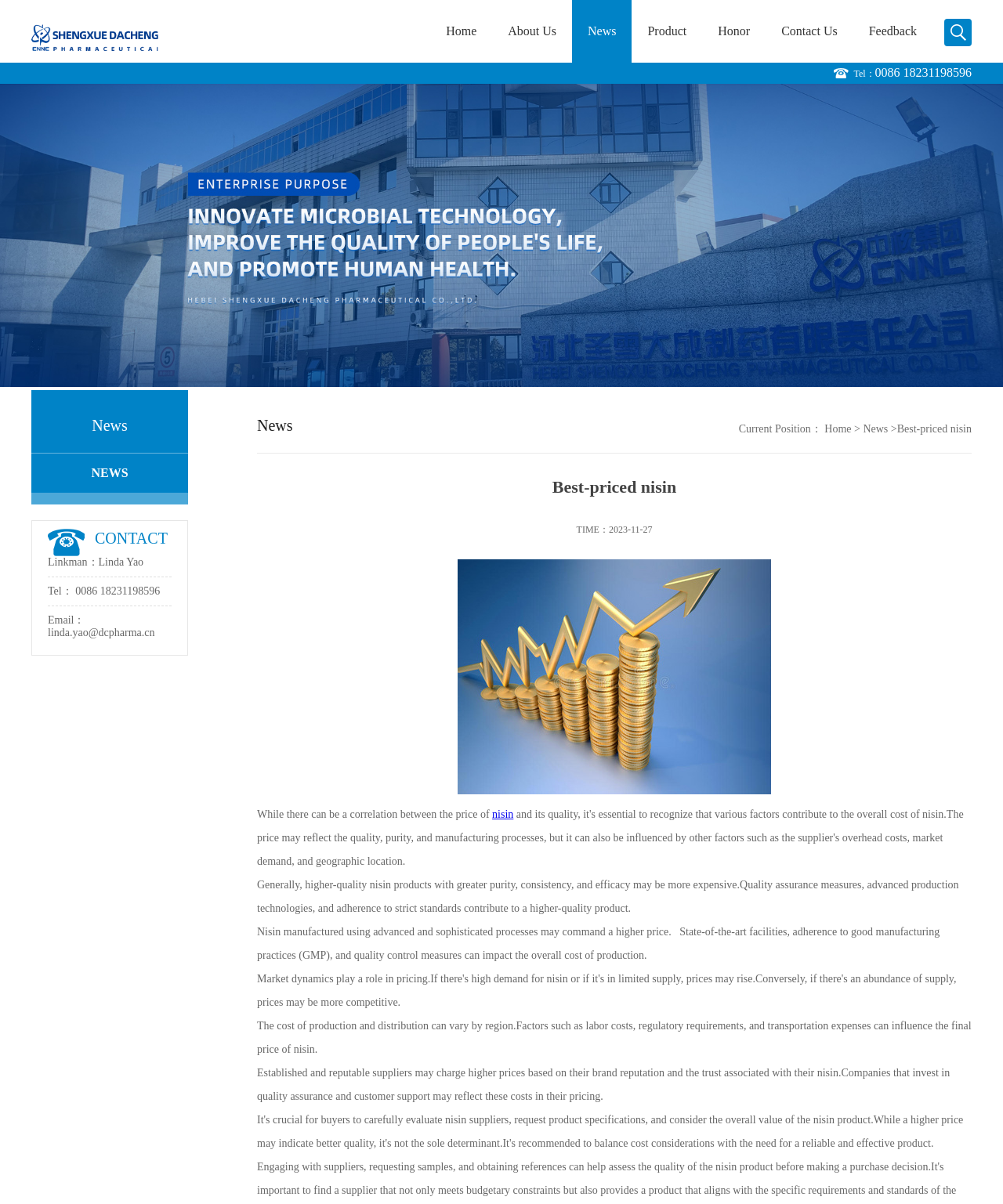Find the UI element described as: "Product" and predict its bounding box coordinates. Ensure the coordinates are four float numbers between 0 and 1, [left, top, right, bottom].

[0.63, 0.0, 0.7, 0.052]